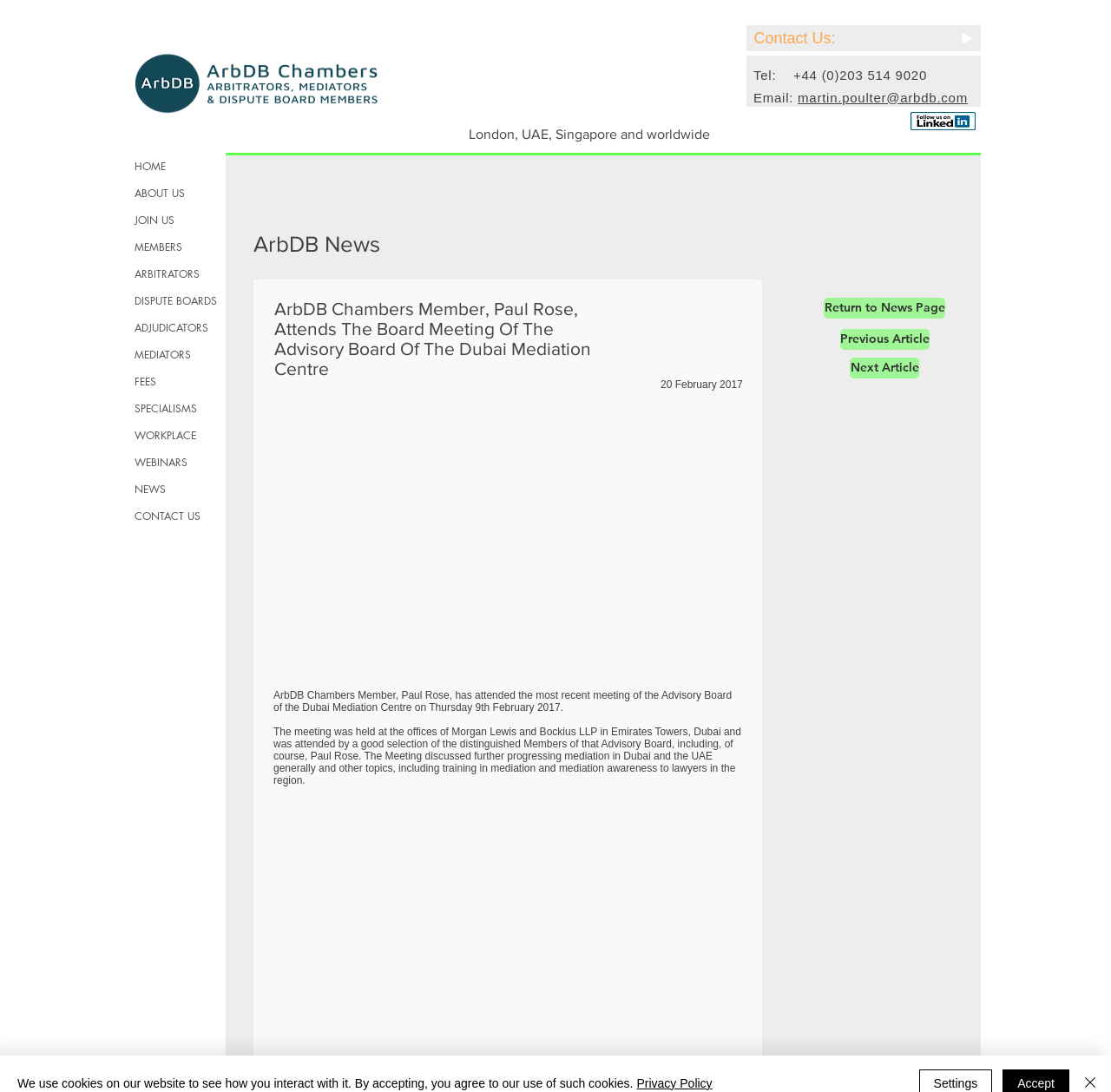Please specify the bounding box coordinates of the area that should be clicked to accomplish the following instruction: "View the Twitter Follow page". The coordinates should consist of four float numbers between 0 and 1, i.e., [left, top, right, bottom].

[0.672, 0.103, 0.82, 0.118]